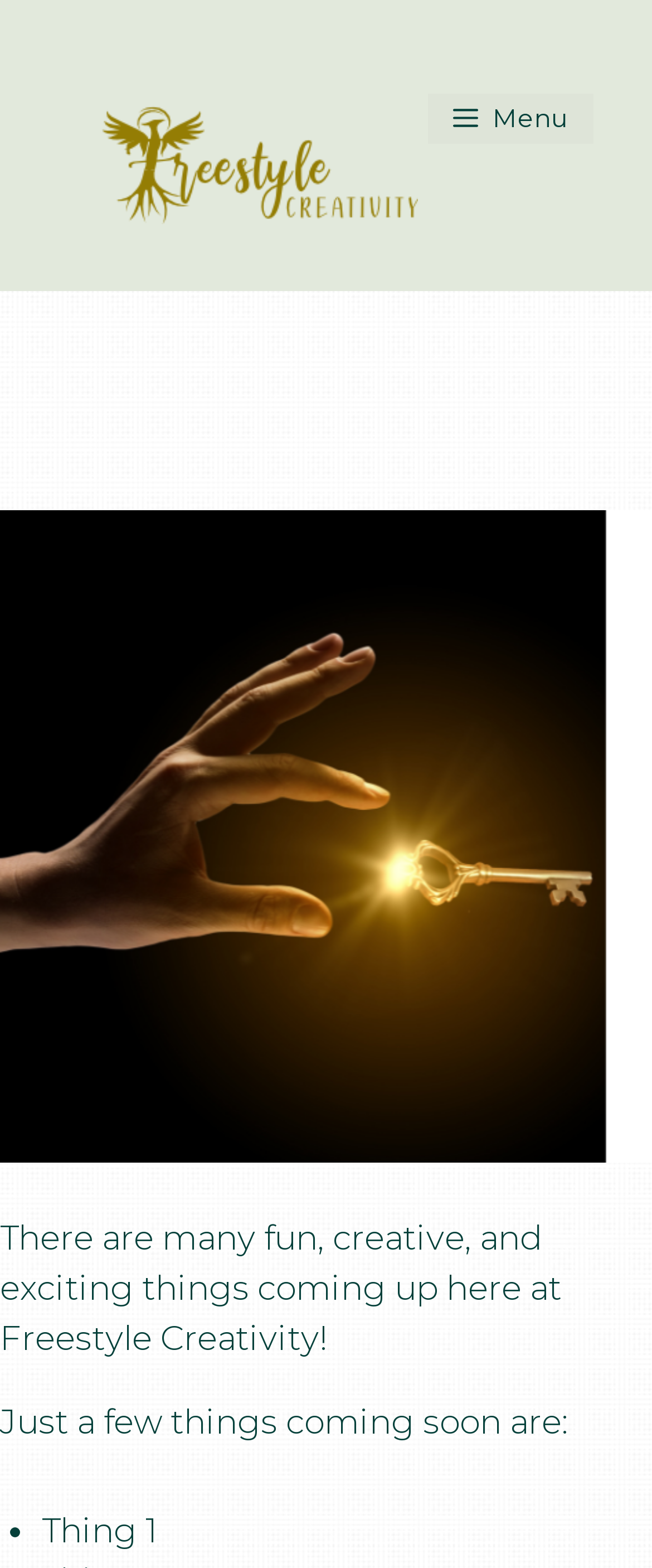What is the tone of the text on the webpage?
Please give a detailed and elaborate explanation in response to the question.

The text on the webpage mentions 'fun, creative, and exciting things coming up' and 'coming soon', which suggests an exciting and anticipatory tone.